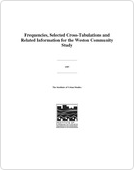What is the font style of the report title?
Give a single word or phrase answer based on the content of the image.

Bold